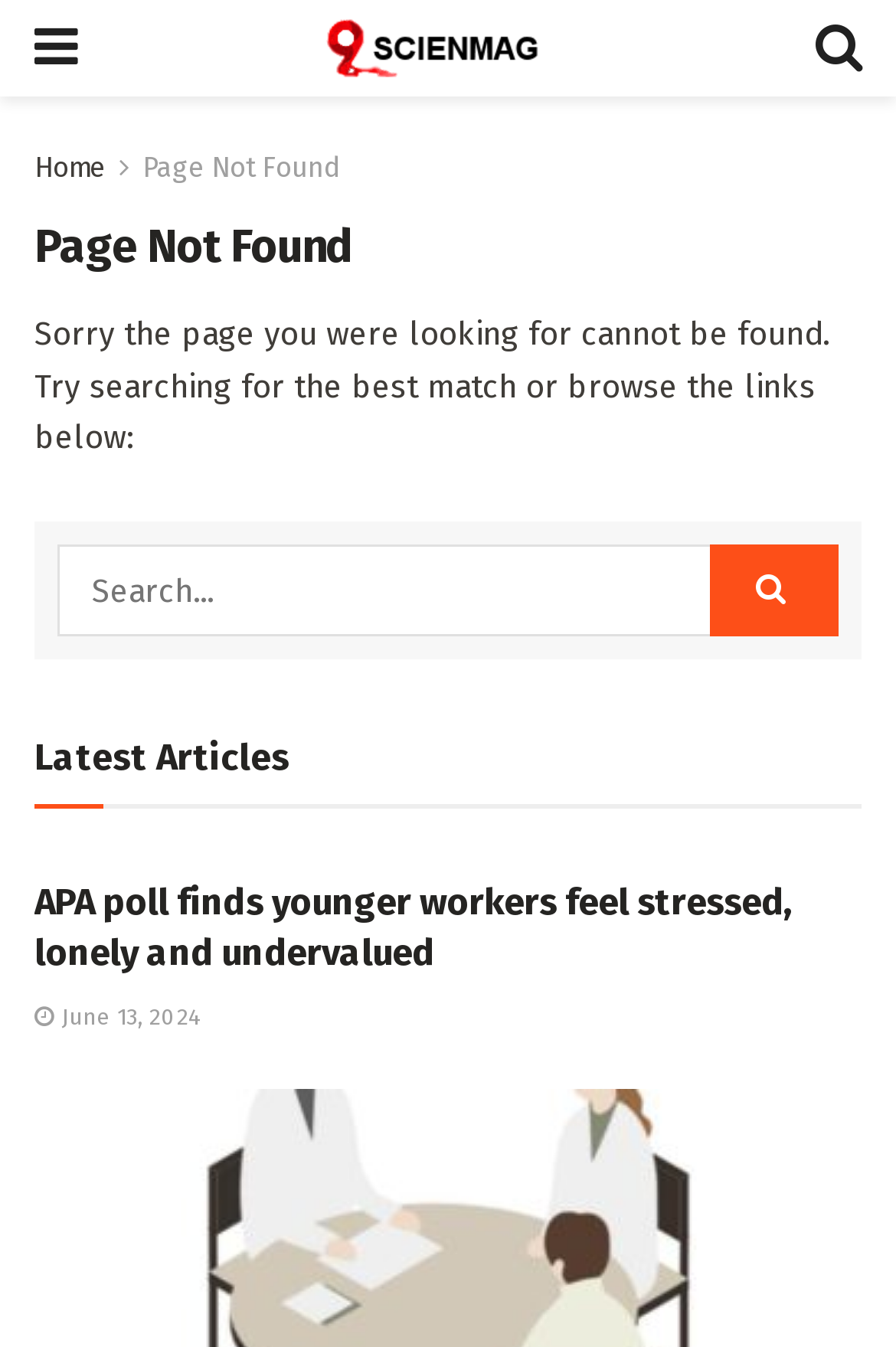Describe the webpage in detail, including text, images, and layout.

This webpage displays a "Page not found" error message. At the top left, there is a small icon and a link to "Scienmag" with an accompanying image. On the top right, there is another icon. Below these icons, there are links to "Home" and "Page Not Found". 

A prominent heading "Page Not Found" is centered at the top of the page. Below this heading, a paragraph of text explains that the page was not found and suggests searching for the best match or browsing the links below.

A search bar with a "Search..." placeholder and a "Search Button" is located in the middle of the page. 

Further down, a heading "Latest Articles" is displayed, followed by an article section that takes up most of the page. This section contains a link to "SOCIAL SCIENCE", a heading about an APA poll finding, and a link to the same article with a date "June 13, 2024".